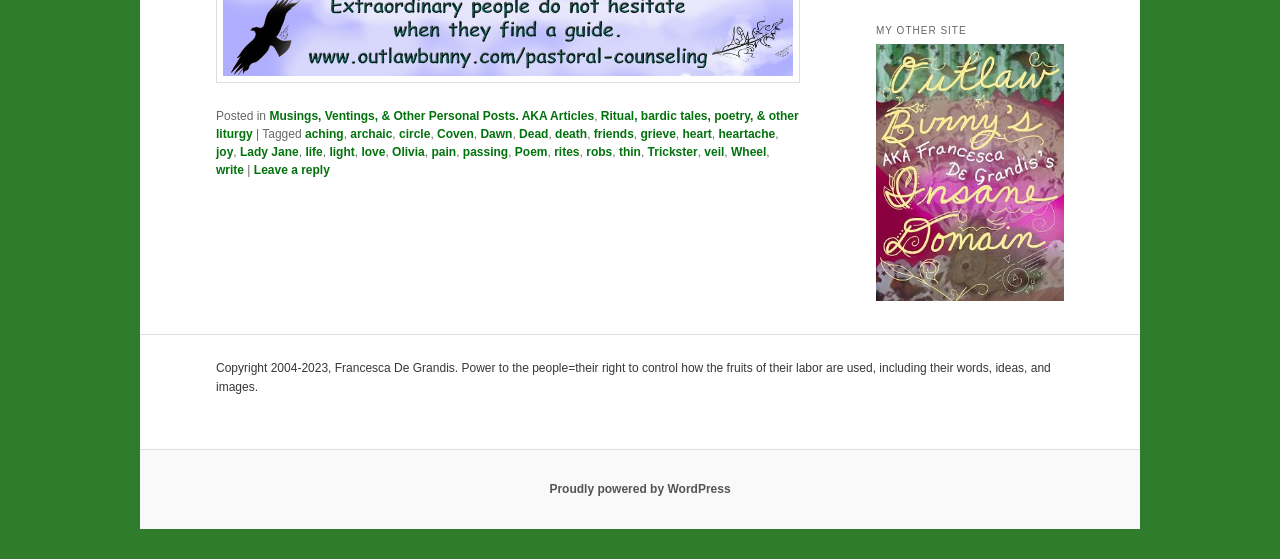Using the element description provided, determine the bounding box coordinates in the format (top-left x, top-left y, bottom-right x, bottom-right y). Ensure that all values are floating point numbers between 0 and 1. Element description: Lady Jane

[0.188, 0.259, 0.233, 0.284]